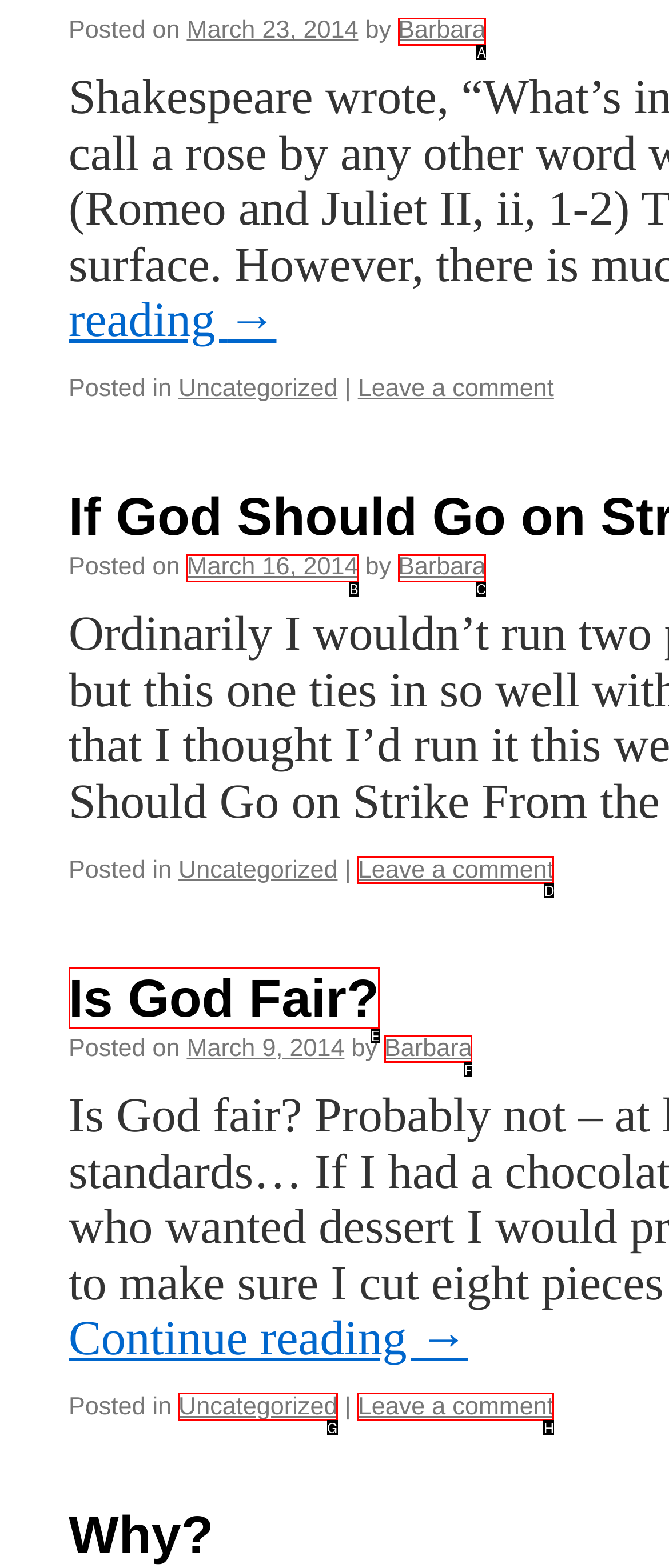Tell me which one HTML element I should click to complete the following task: View post 'Is God Fair?'
Answer with the option's letter from the given choices directly.

E